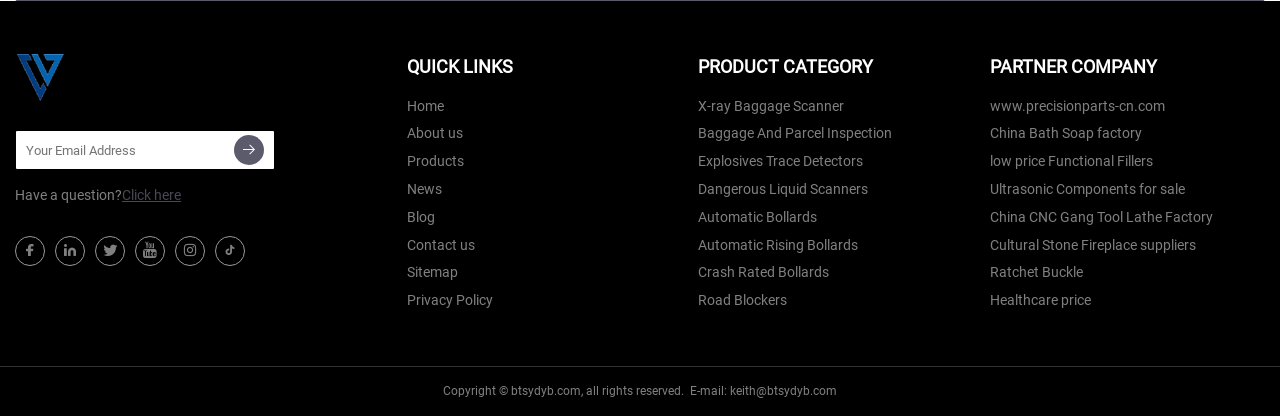Using the provided element description, identify the bounding box coordinates as (top-left x, top-left y, bottom-right x, bottom-right y). Ensure all values are between 0 and 1. Description: About us

[0.318, 0.289, 0.361, 0.356]